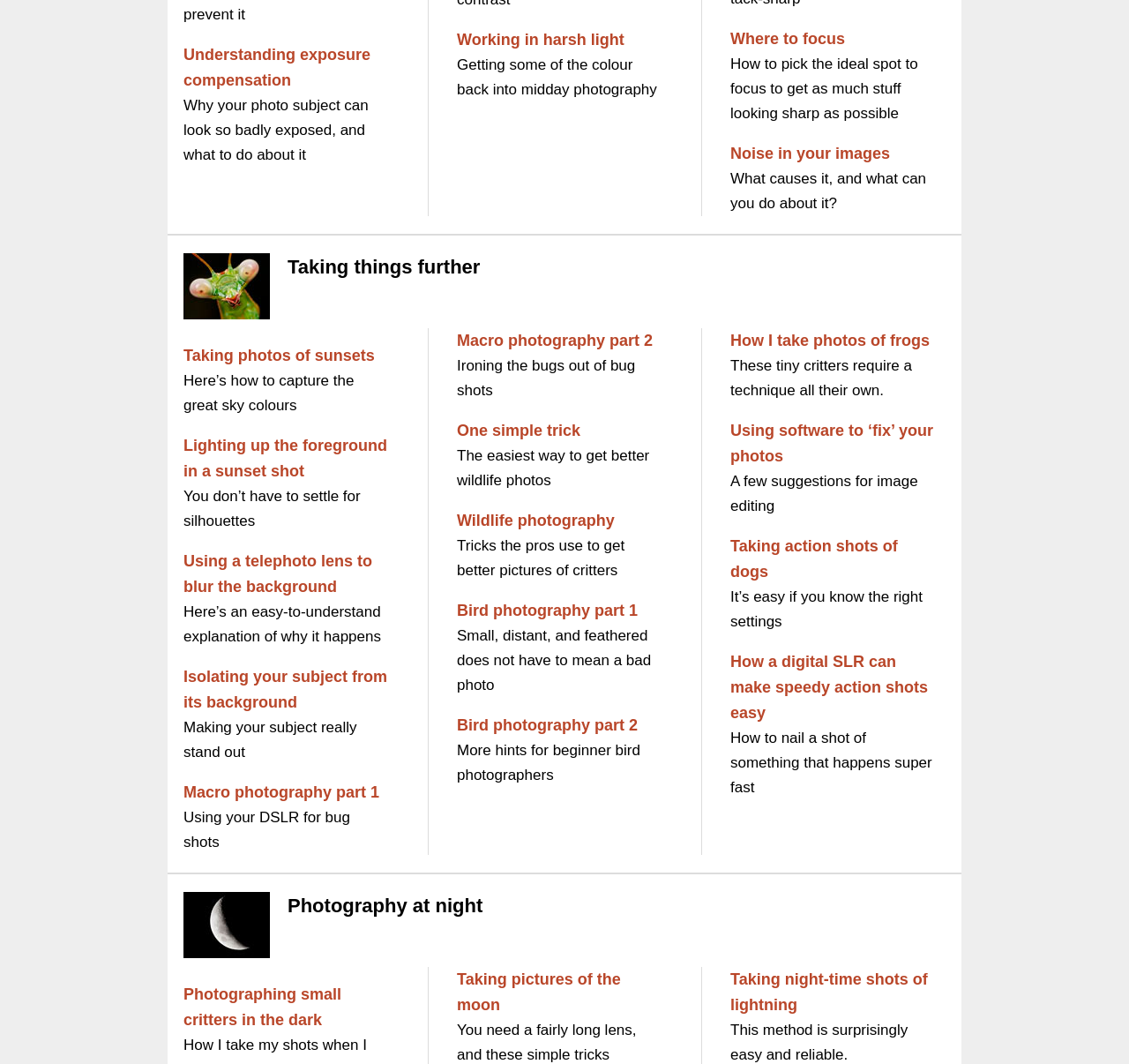Locate the bounding box coordinates of the item that should be clicked to fulfill the instruction: "Click on 'Understanding exposure compensation'".

[0.162, 0.043, 0.328, 0.084]